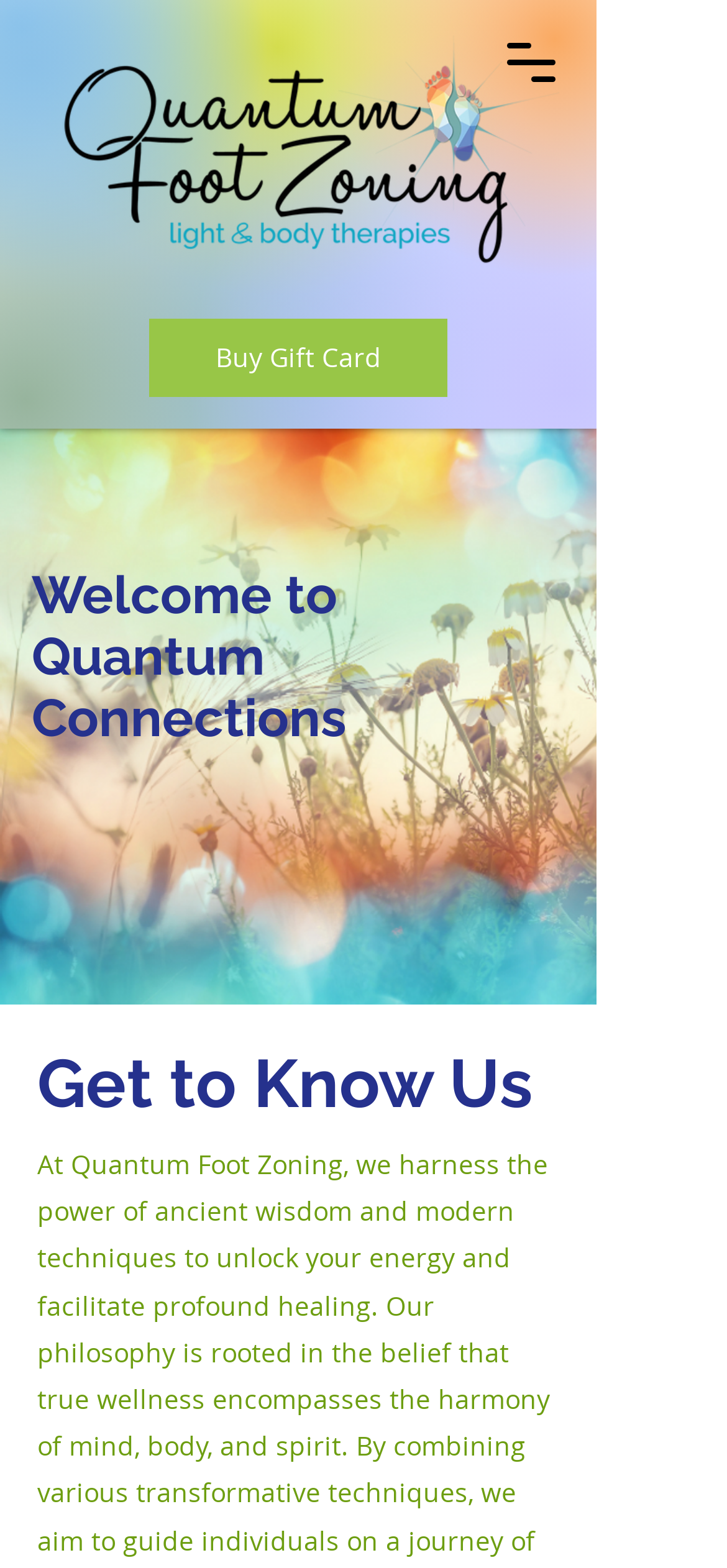What is the logo of the website?
Refer to the image and answer the question using a single word or phrase.

Quantum Foot Zoning logo